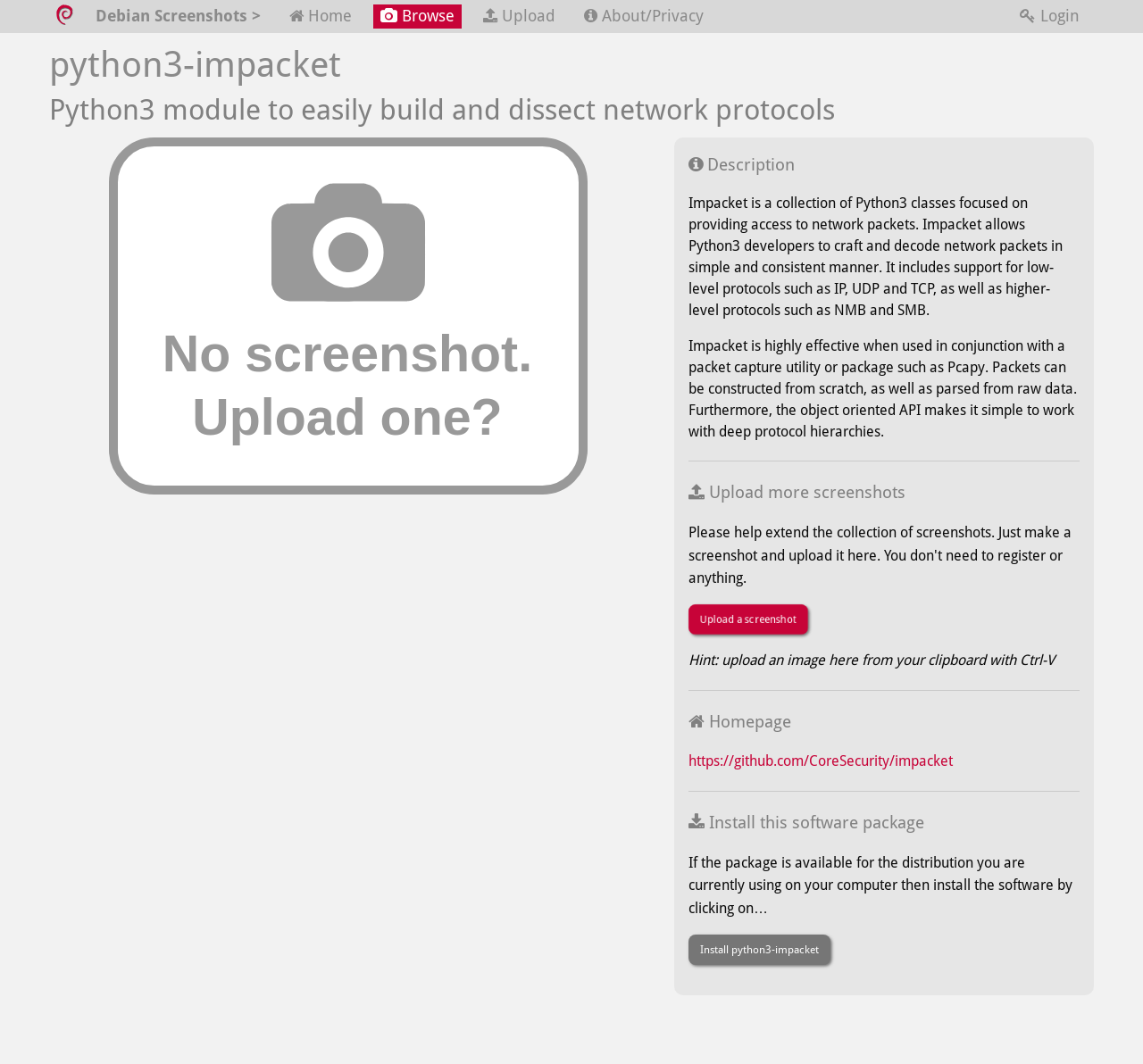Identify and provide the bounding box for the element described by: "Install python3-impacket".

[0.602, 0.878, 0.727, 0.907]